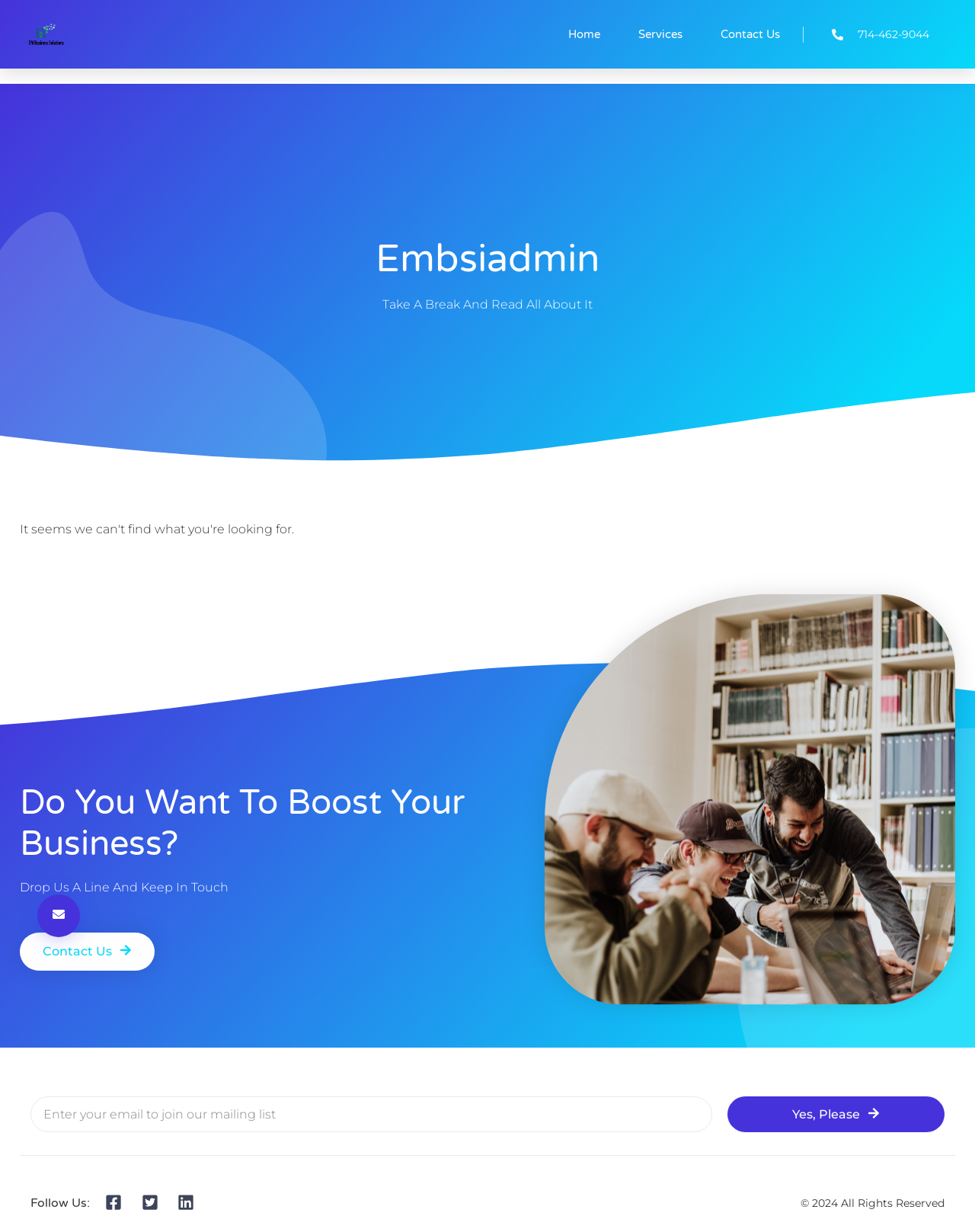Find the bounding box coordinates for the HTML element specified by: "Home".

[0.583, 0.001, 0.616, 0.055]